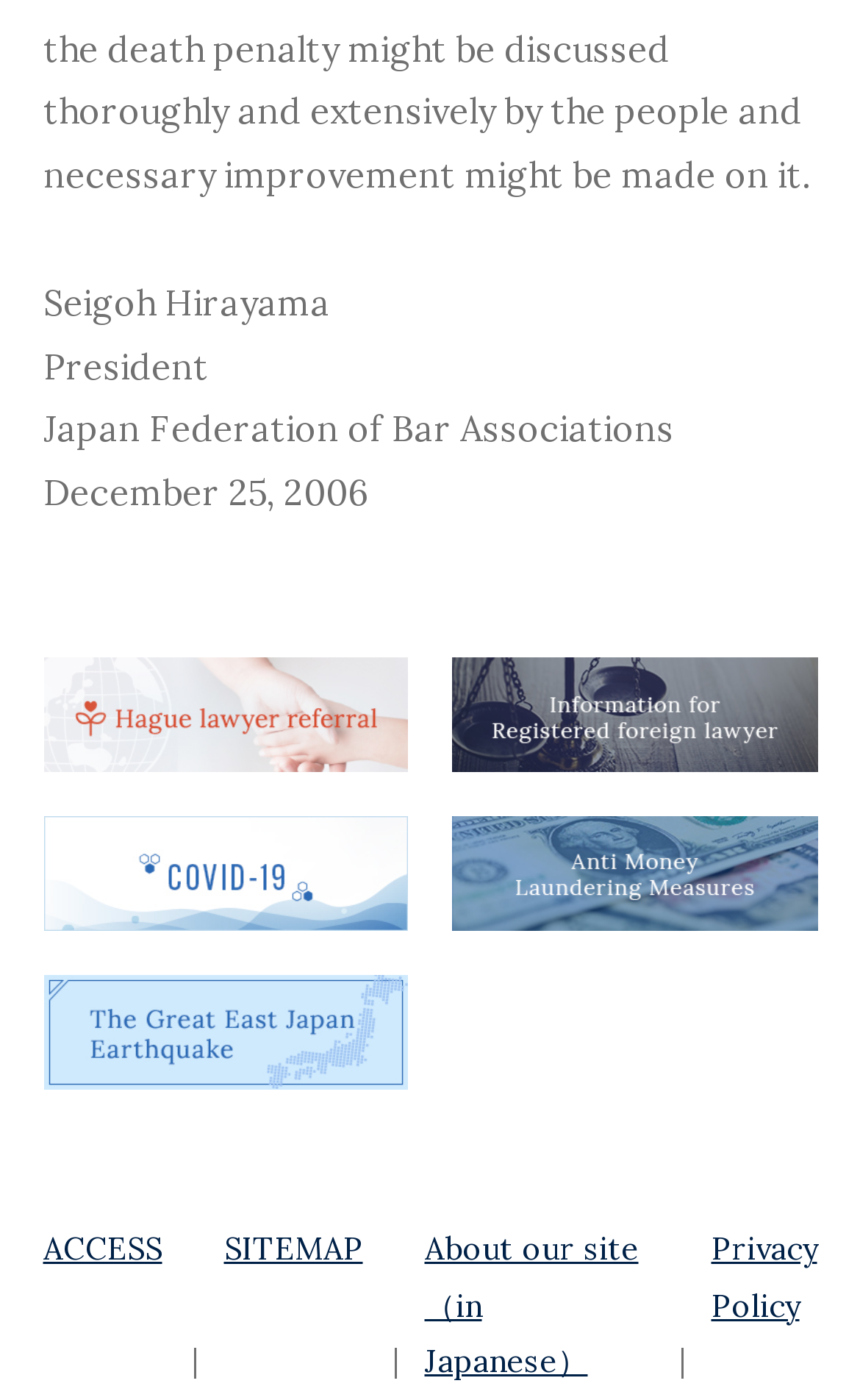Determine the bounding box coordinates of the UI element described by: "SITEMAP".

[0.26, 0.878, 0.422, 0.907]